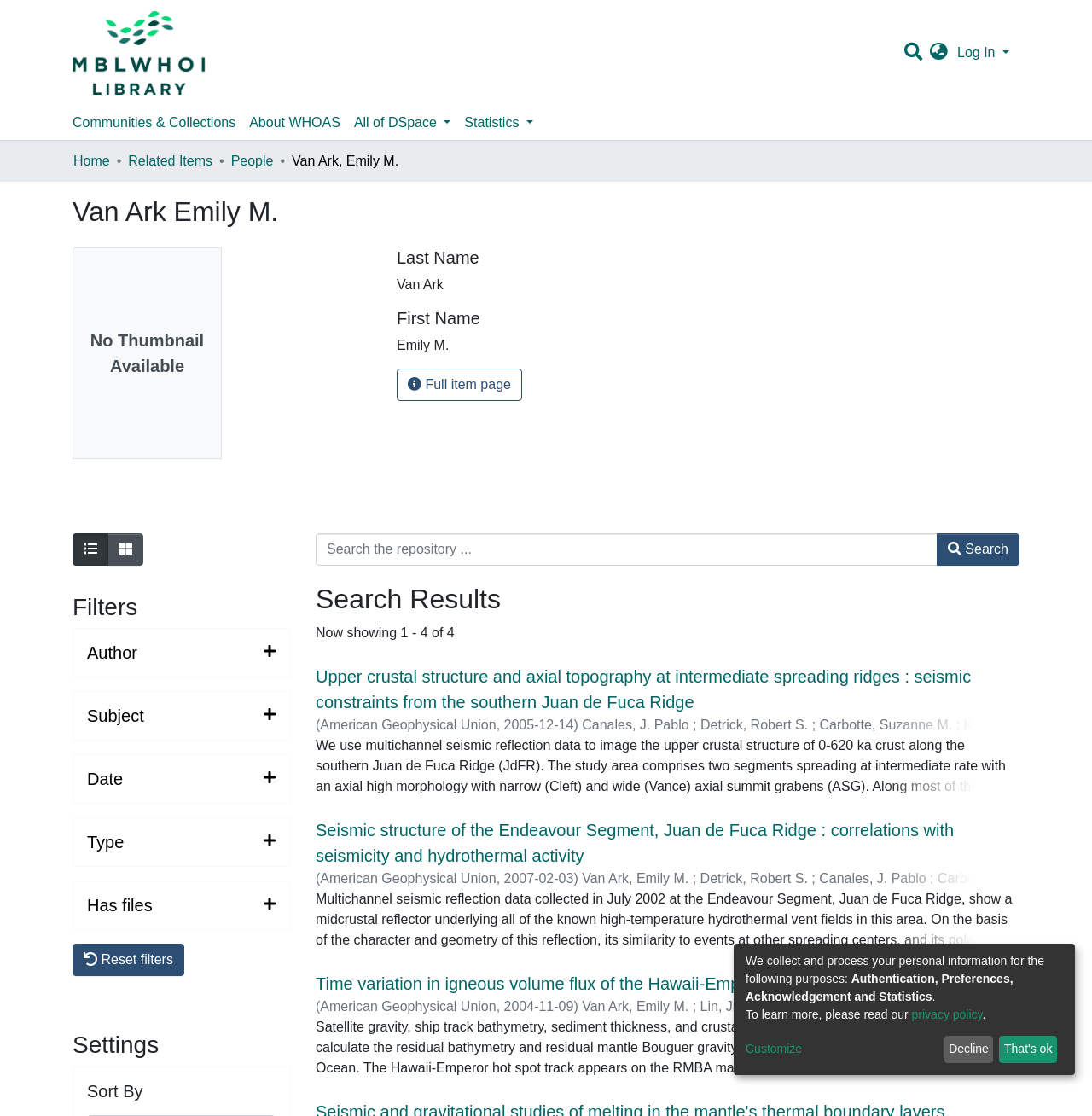Offer an extensive depiction of the webpage and its key elements.

The webpage is about Emily M. Van Ark, with a repository logo at the top left corner. Below the logo, there is a user profile bar with a search box, language switch, and log-in button. 

The main navigation bar is located below the user profile bar, with links to "Communities & Collections", "About WHOAS", "All of DSpace", and "Statistics". 

A breadcrumb navigation is situated below the main navigation bar, with links to "Home", "Related Items", "People", and the current page, "Van Ark, Emily M.". 

The main content area is divided into two sections. The left section has a heading "Van Ark, Emily M." and a "No Thumbnail Available" message. Below this, there are headings for "Last Name" and "First Name", with the corresponding values "Van Ark" and "Emily M.". There is also a button to view the full item page.

The right section has a series of filters, including "Author", "Subject", "Date", "Type", and "Has files". Each filter has an expand button and a heading. Below the filters, there is a "Reset filters" button and a "Settings" heading.

A search box is located below the filters, with a search button and a "Search Results" heading. The search results are displayed in a list, with four items shown. Each item has a title, authors, publication information, and a date. The authors' names are listed, separated by semicolons. There are also links to view more information about each item.

At the bottom of the page, there are navigation links to view more search results.